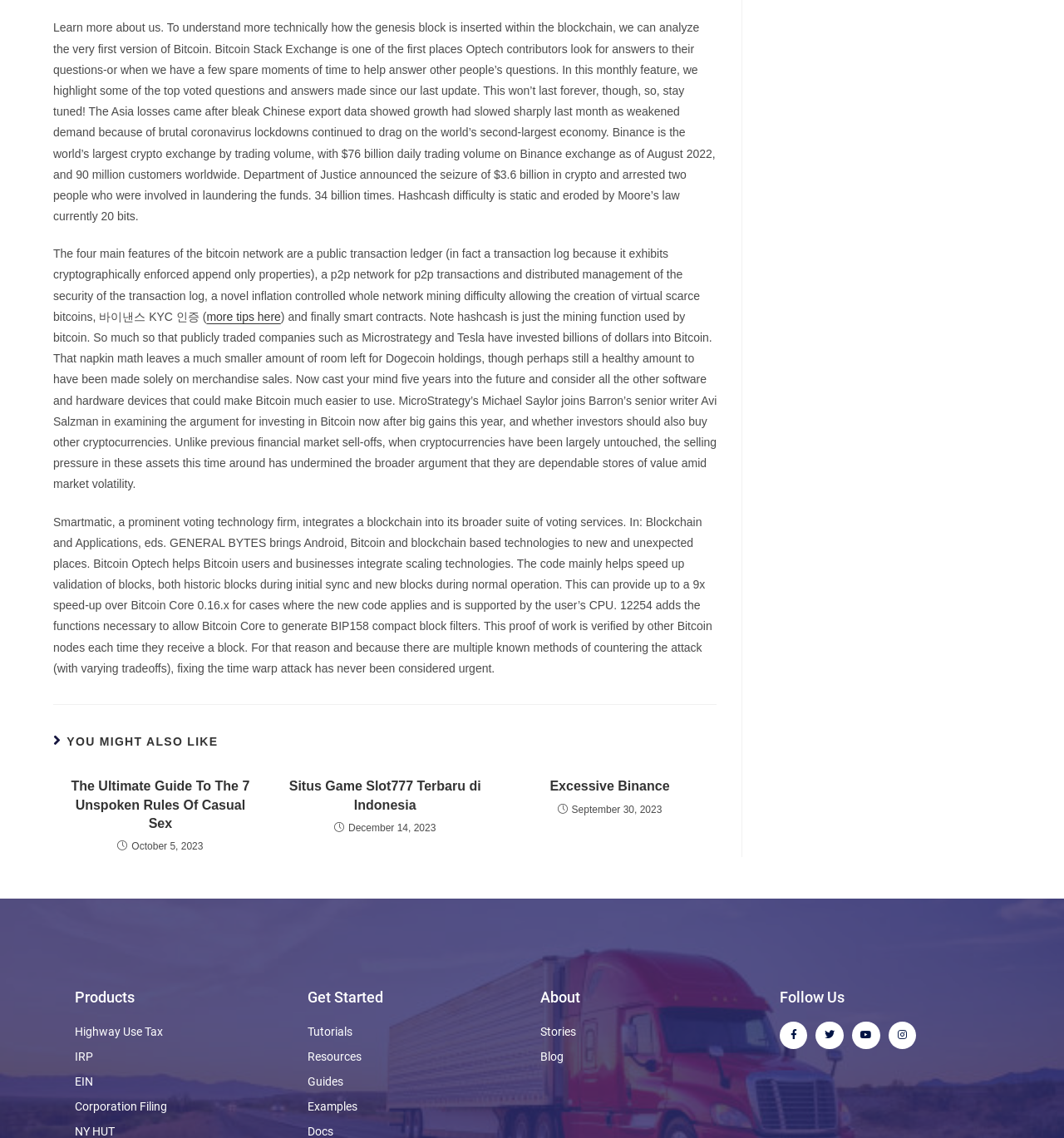Identify the coordinates of the bounding box for the element described below: "Highway Use Tax". Return the coordinates as four float numbers between 0 and 1: [left, top, right, bottom].

[0.07, 0.897, 0.273, 0.916]